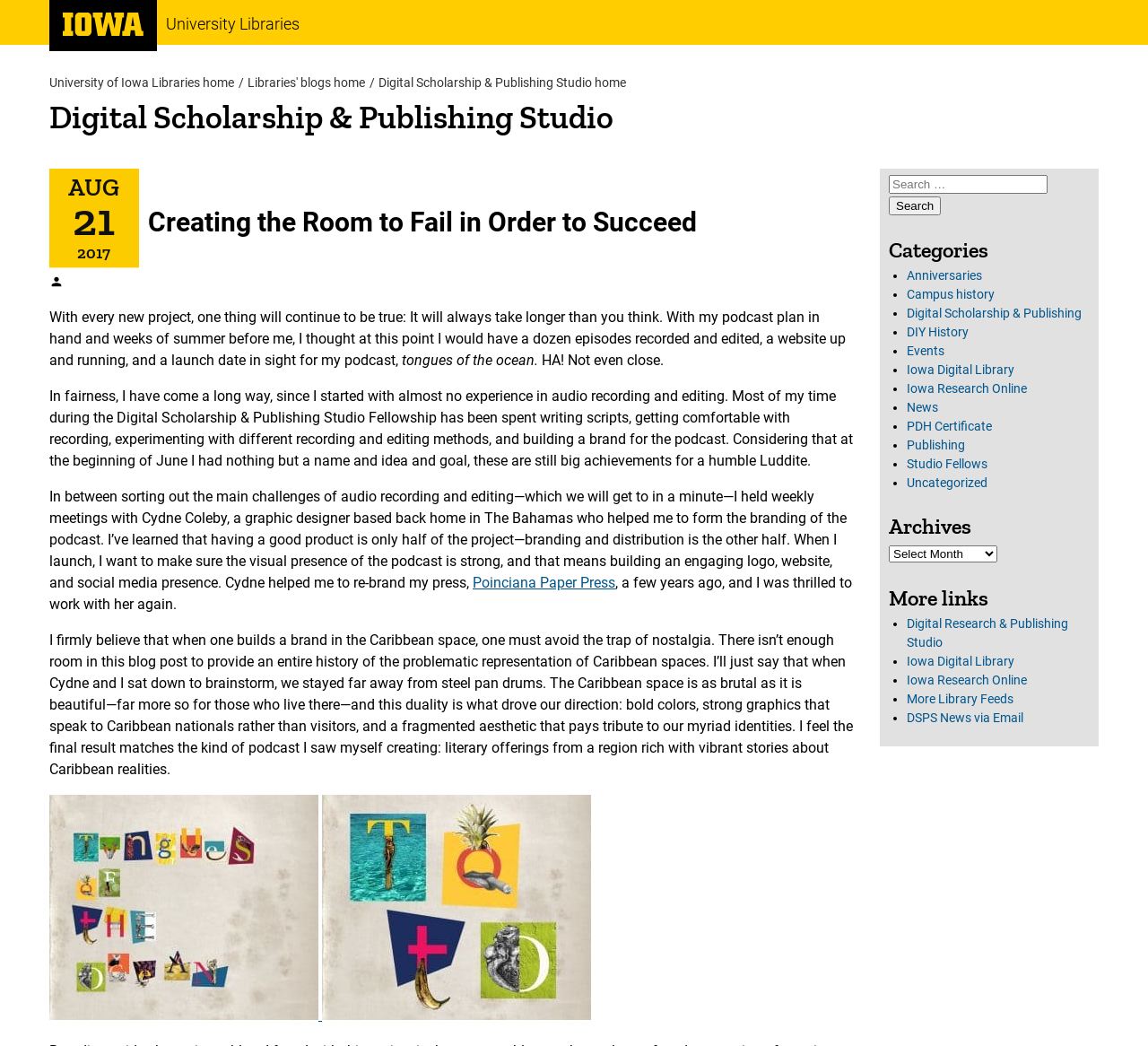Present a detailed account of what is displayed on the webpage.

The webpage is about the Digital Scholarship & Publishing Studio, with a focus on creating a podcast. At the top, there is a University of Iowa logo image, followed by a heading "University Libraries" and a link to the University Libraries home page. Below this, there are three links: "University of Iowa Libraries home", "Libraries' blogs home", and "Digital Scholarship & Publishing Studio home".

The main content of the page is a blog post titled "Creating the Room to Fail in Order to Succeed". The post is divided into several paragraphs, with the first paragraph discussing the challenges of creating a podcast. The author reflects on their progress, mentioning that they have come a long way since starting with no experience in audio recording and editing.

The post also discusses the importance of branding and distribution, and how the author worked with a graphic designer to create a strong visual presence for the podcast. The author emphasizes the need to avoid nostalgia when building a brand in the Caribbean space and instead focuses on bold colors, strong graphics, and a fragmented aesthetic.

At the bottom of the page, there is a footer section with a search bar, categories, and archives. The categories include links to various topics such as "Anniversaries", "Campus history", "Digital Scholarship & Publishing", and more. The archives section has a dropdown menu with options to select a specific month or year. There are also additional links to "More Library Feeds" and "DSPS News via Email".